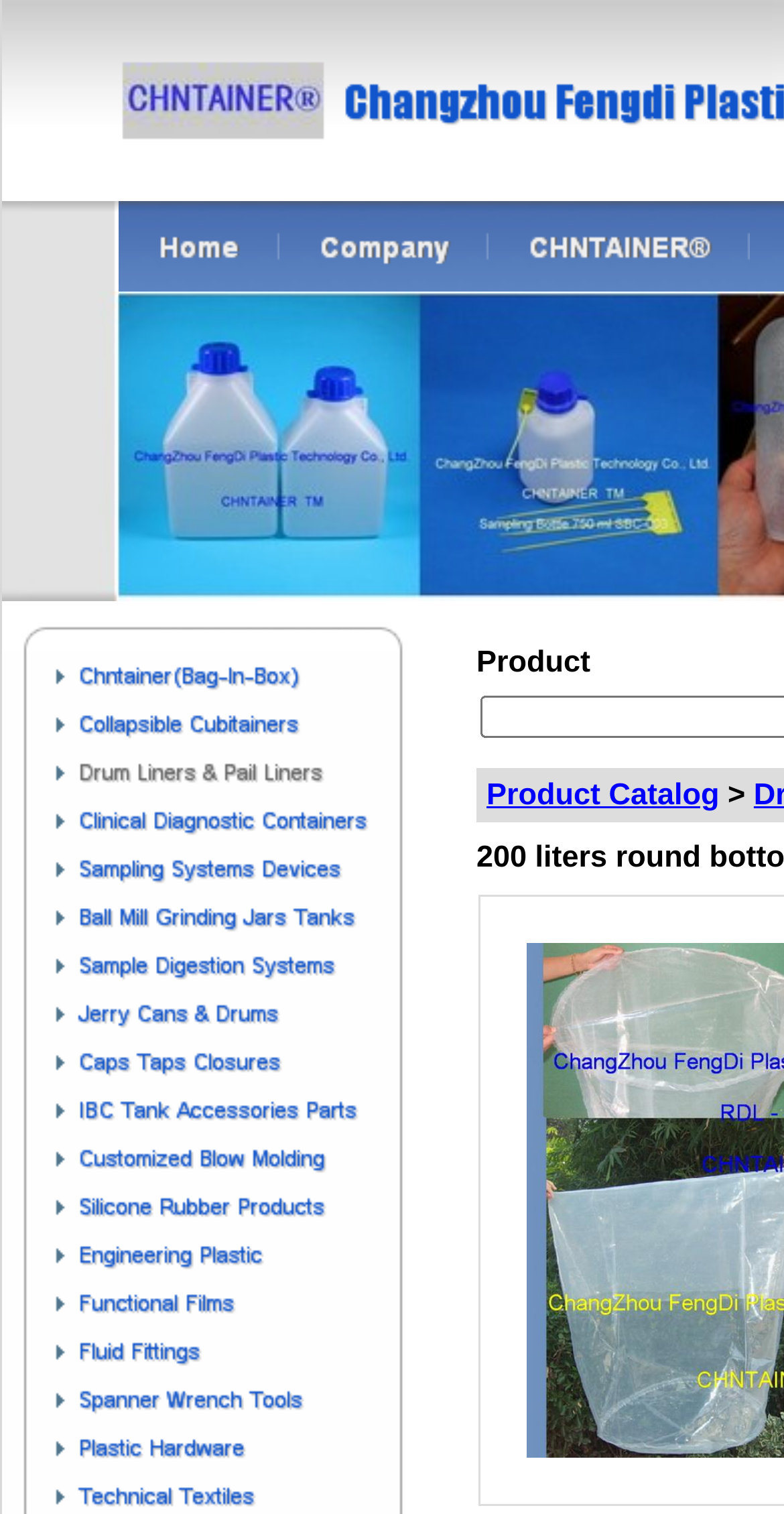Detail the various sections and features of the webpage.

The webpage is a product catalog for a company that manufactures various industrial products, including containers, liners, and accessories. At the top of the page, there is a navigation menu with links to different sections of the website, including "Home", "Company", and "CHNTAINER®". Each link has an accompanying image.

Below the navigation menu, there is a grid of products, with each product represented by a link and an image. The products are arranged in rows, with 12 products per row. The products include "Chntainer(Bag-In-Box)", "Collapsible Cubitainers", "Drum Liners & Pail Liners", and many others. Each product link has a corresponding image.

The products are categorized into different sections, with each section represented by a row in the grid. The sections include "Chntainer", "Drum Liners & Pail Liners", "Clinical Diagnostic Containers", and many others. There are a total of 20 rows in the grid, with each row representing a different product category.

The webpage has a simple and organized layout, with clear headings and concise text. The use of images and links makes it easy to navigate and find specific products.